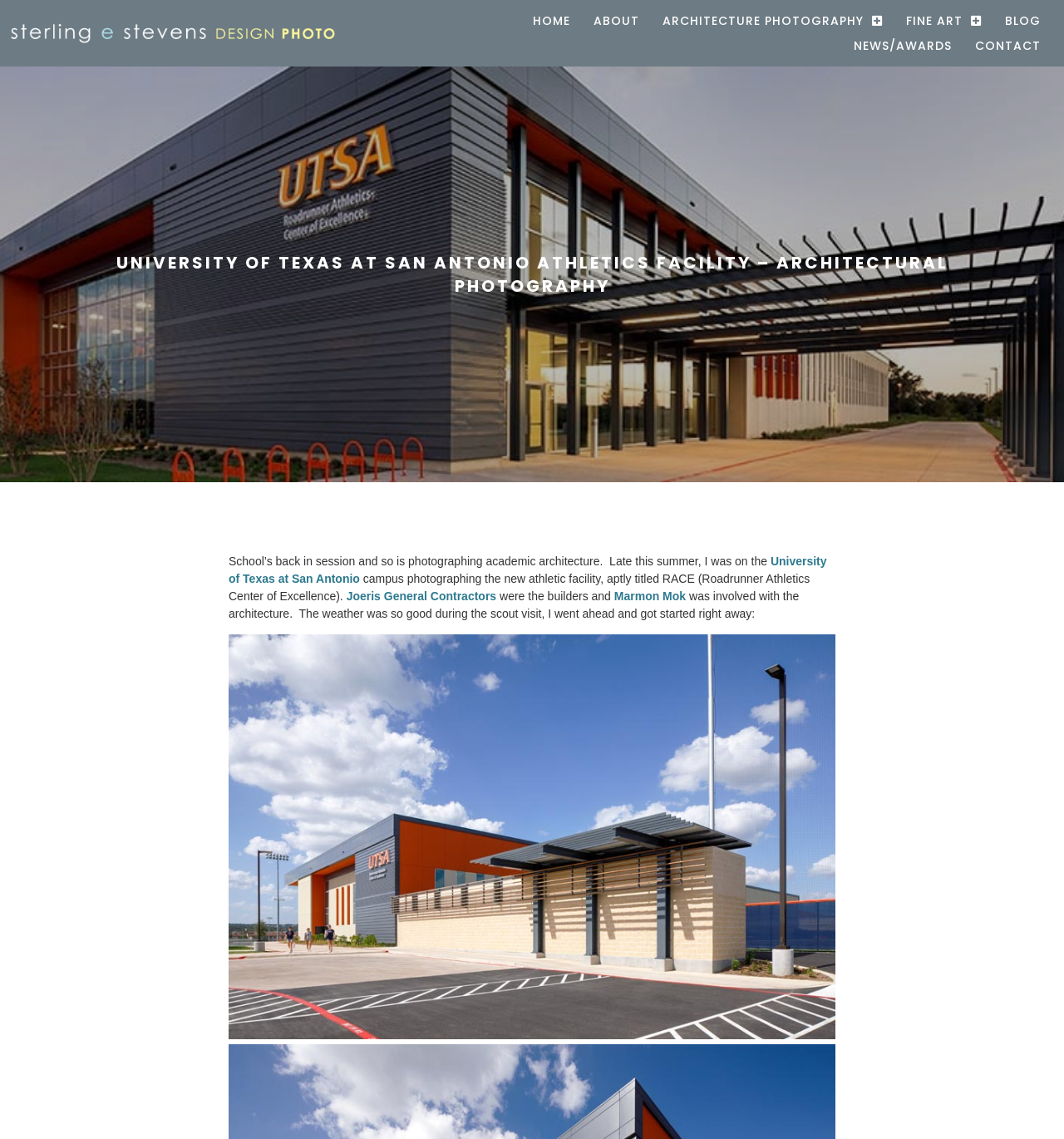Give the bounding box coordinates for this UI element: "Joeris General Contractors". The coordinates should be four float numbers between 0 and 1, arranged as [left, top, right, bottom].

[0.325, 0.518, 0.467, 0.529]